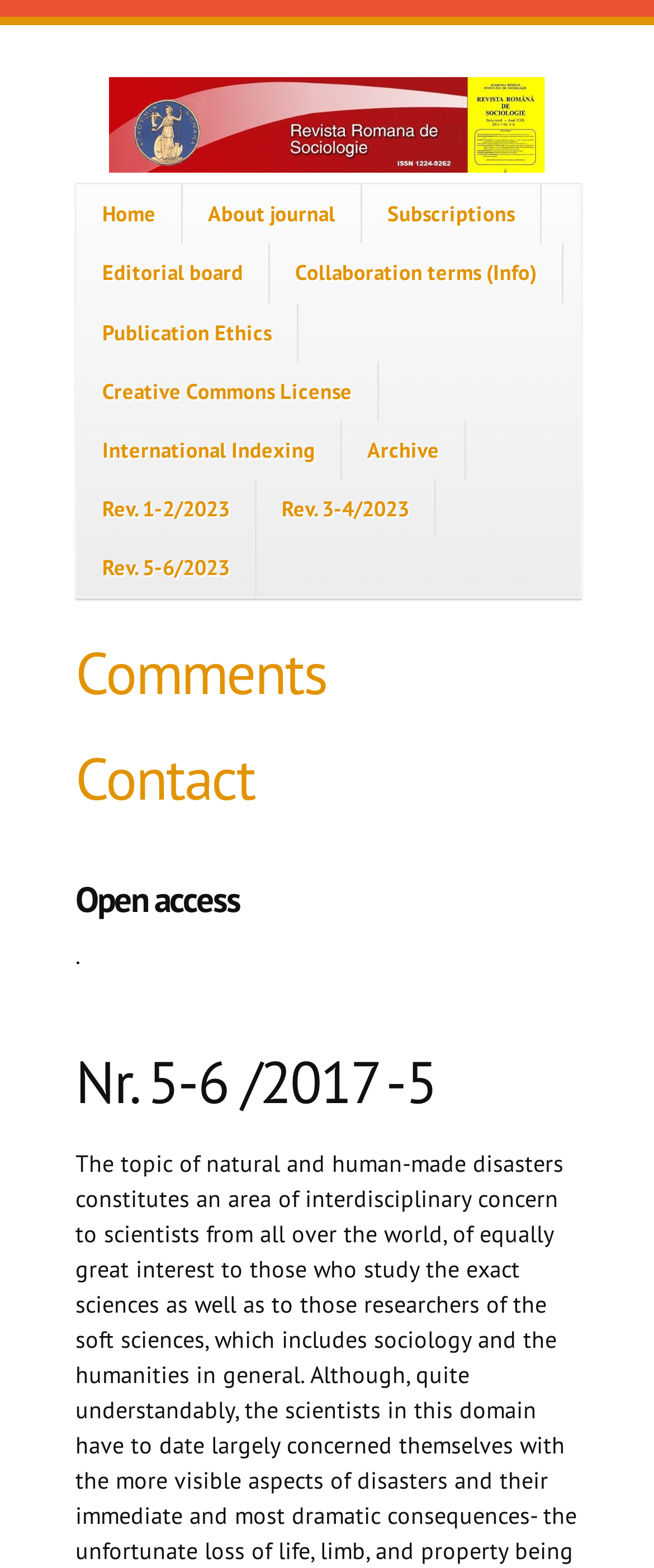Using the given description, provide the bounding box coordinates formatted as (top-left x, top-left y, bottom-right x, bottom-right y), with all values being floating point numbers between 0 and 1. Description: Repository KITopen

None